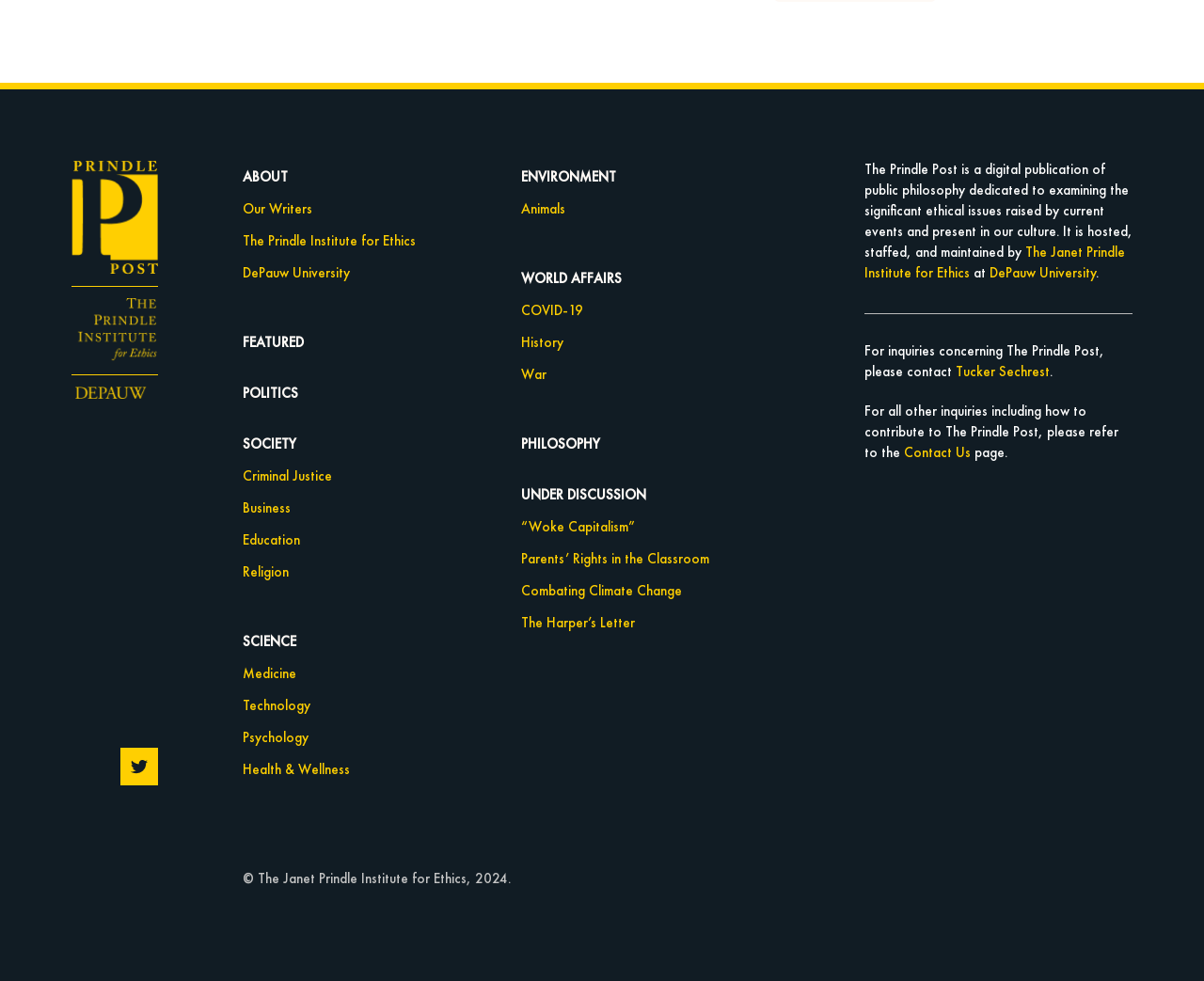Determine the bounding box coordinates of the section to be clicked to follow the instruction: "View the STOCK MARKET FEAR & GREED INDEX". The coordinates should be given as four float numbers between 0 and 1, formatted as [left, top, right, bottom].

None